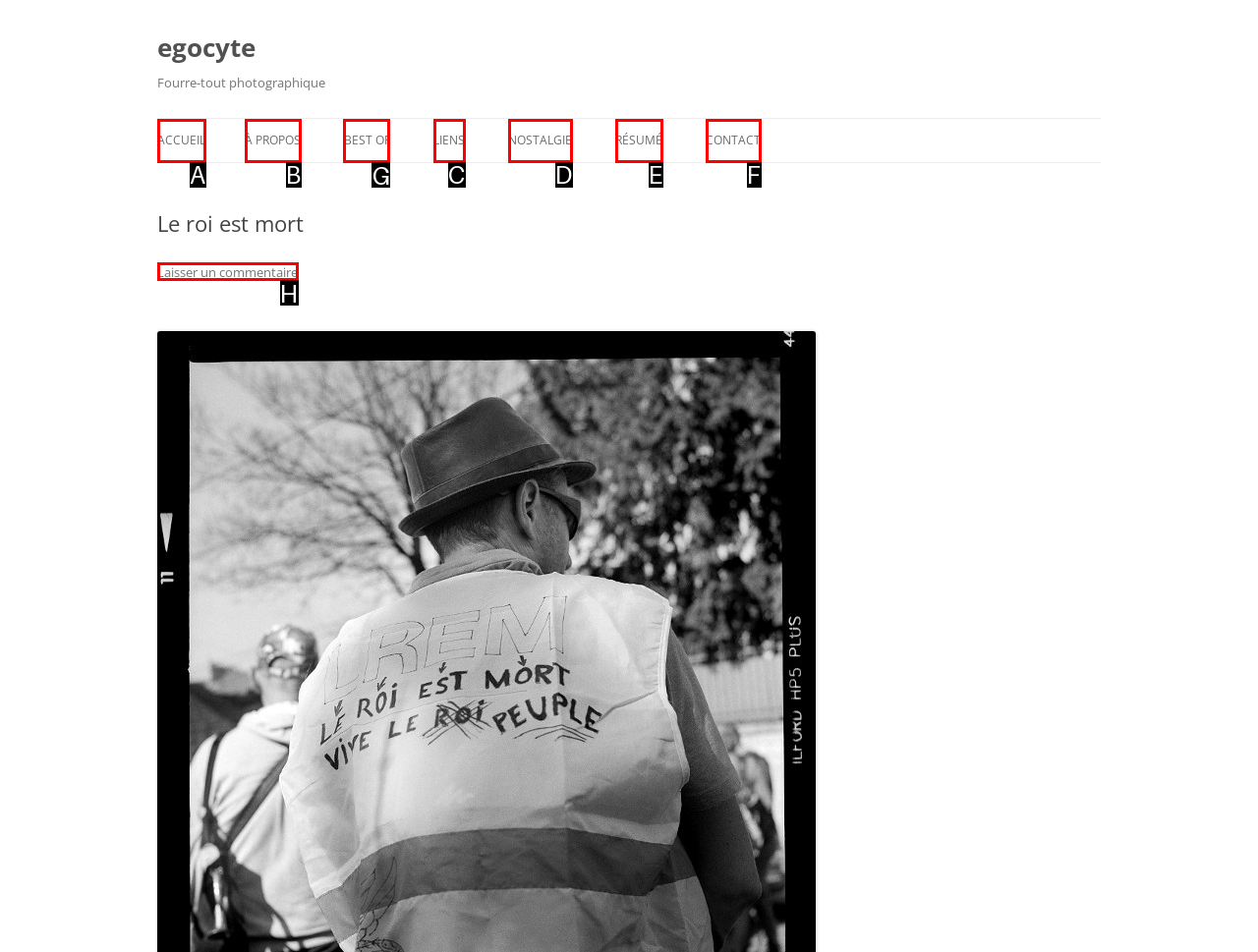Choose the HTML element that should be clicked to achieve this task: Click the 'Home' link
Respond with the letter of the correct choice.

None